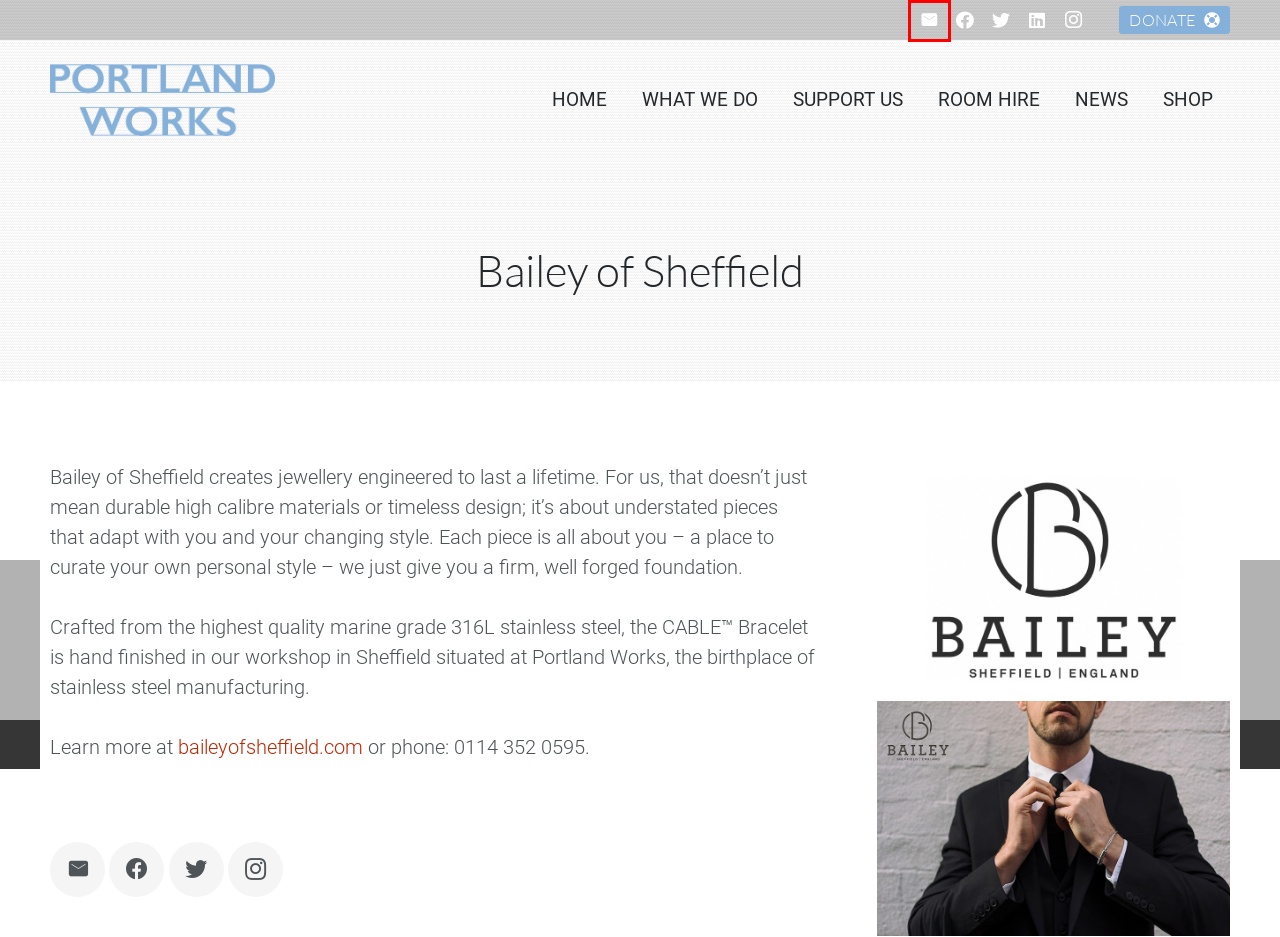You see a screenshot of a webpage with a red bounding box surrounding an element. Pick the webpage description that most accurately represents the new webpage after interacting with the element in the red bounding box. The options are:
A. Contact Portland Works, Sheffield UK
B. Latest News from Portland Works - Portland Works, Sheffield
C. Online Store - Portland Works, Sheffield
D. Sheffield Room Hire for Meetings, Exhibitions or Workshops - Portland Works, Sheffield
E. Portland Works – Craftspeople, artists, small manufacturing, Sheffield, UK
F. What We Do - Portland Works, Sheffield
G. Donate to the Portland Works Renovation
H. Our Supporters - Portland Works, Sheffield

A